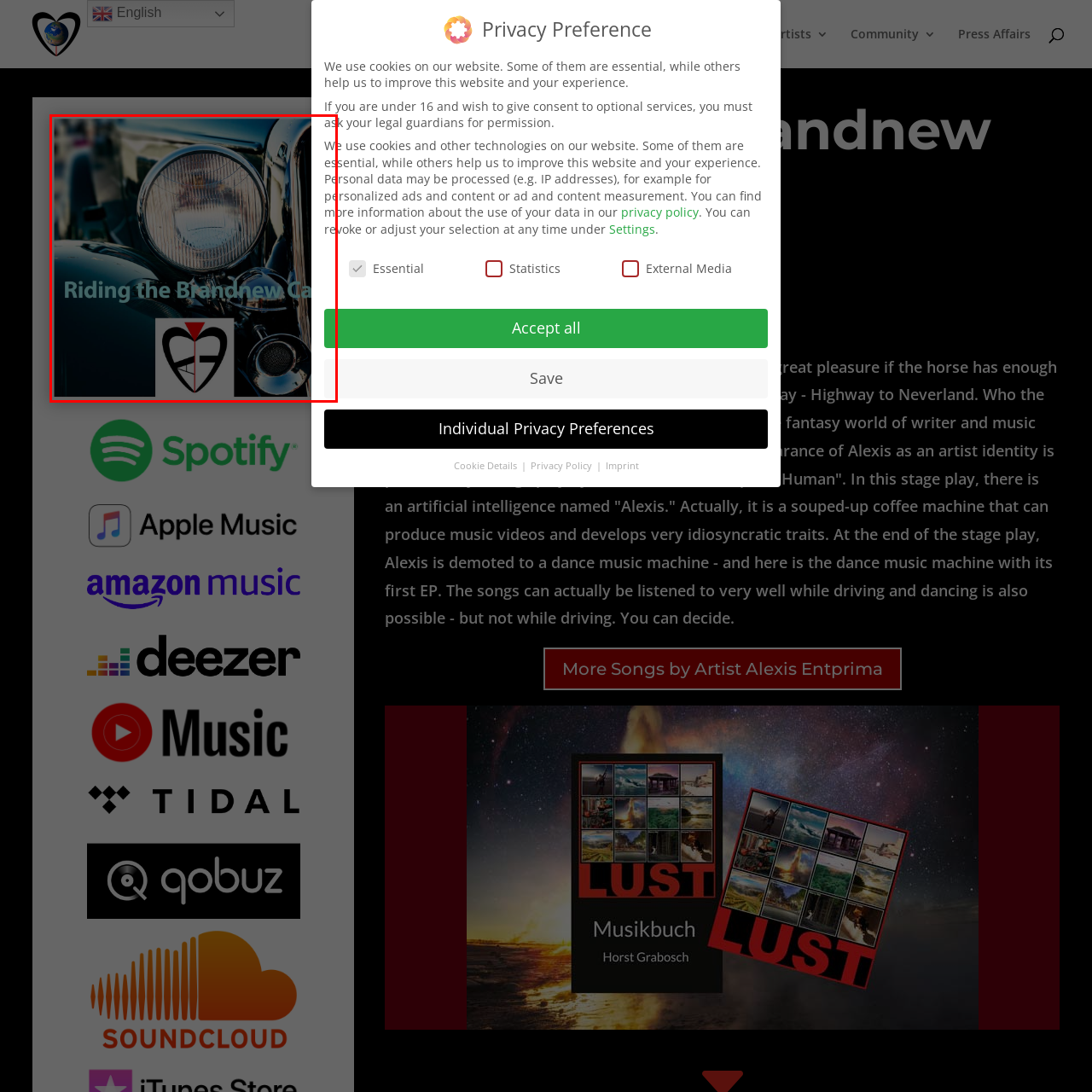Who is the artist associated with the logo?
Observe the image inside the red bounding box carefully and answer the question in detail.

The logo superimposed at the bottom of the image is likely associated with the artist Alexis Entprima, who is known for blending music and storytelling, and is connected to the themes of exploration and creativity.